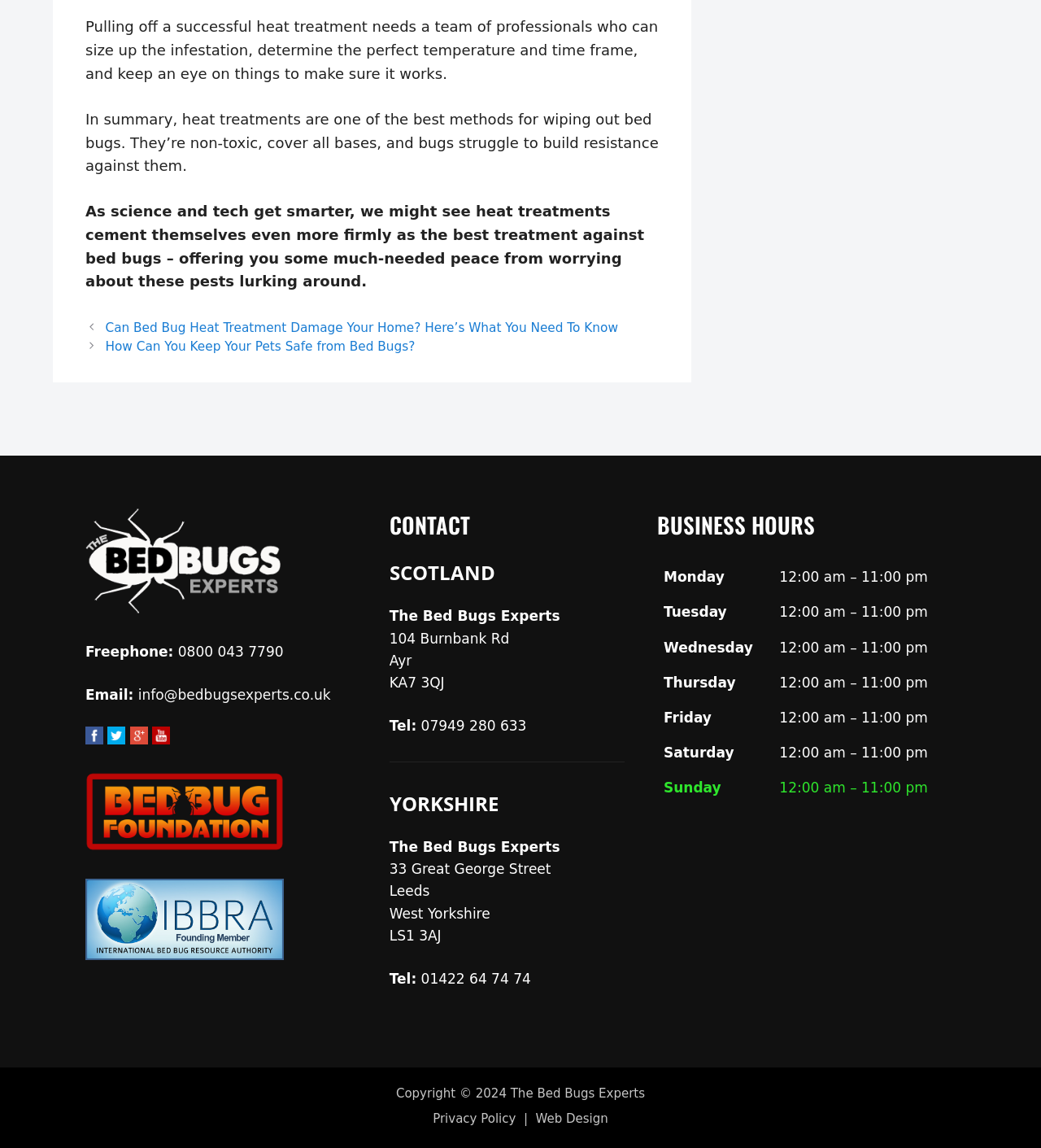Please identify the bounding box coordinates of the element I need to click to follow this instruction: "Click on 'info@bedbugsexperts.co.uk'".

[0.133, 0.598, 0.318, 0.612]